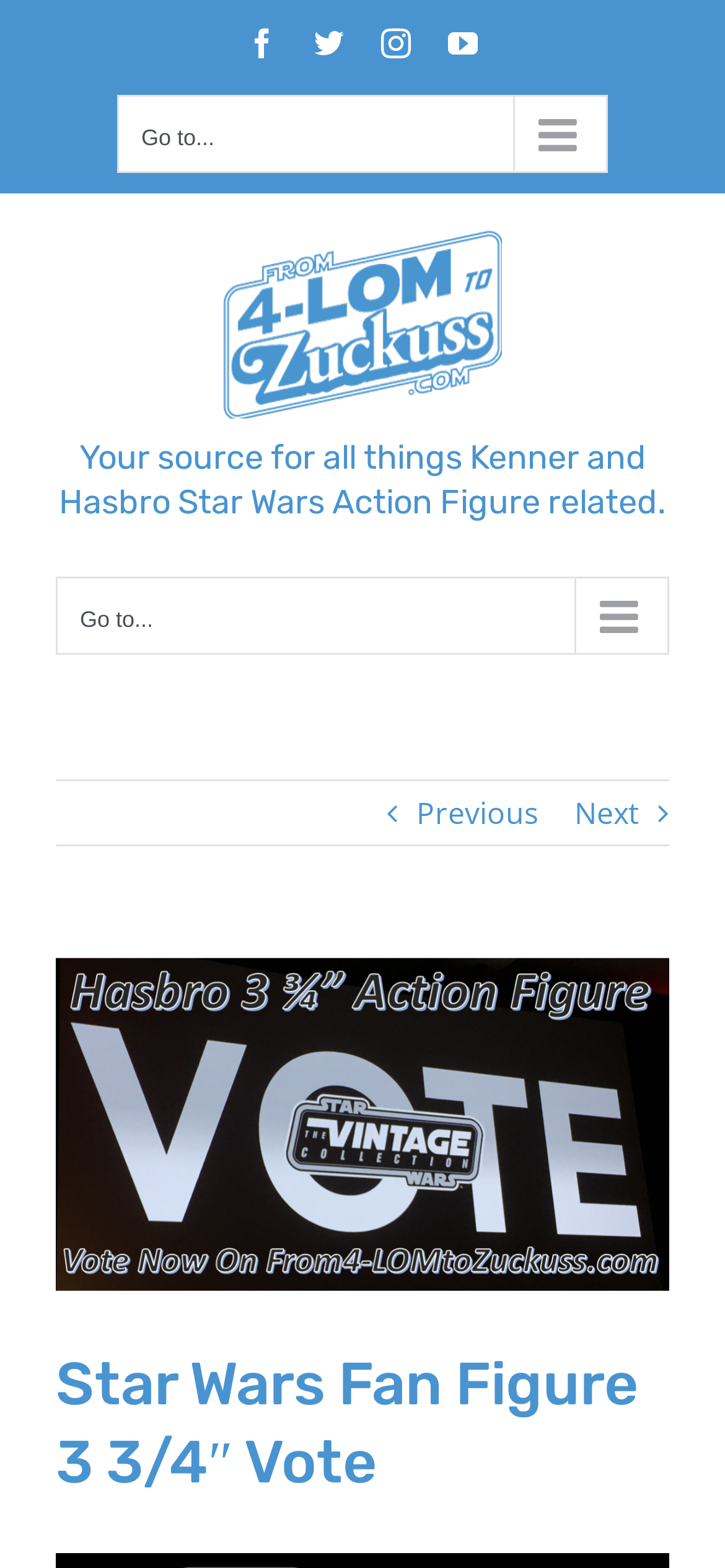Give the bounding box coordinates for the element described by: "Facebook".

[0.341, 0.018, 0.382, 0.037]